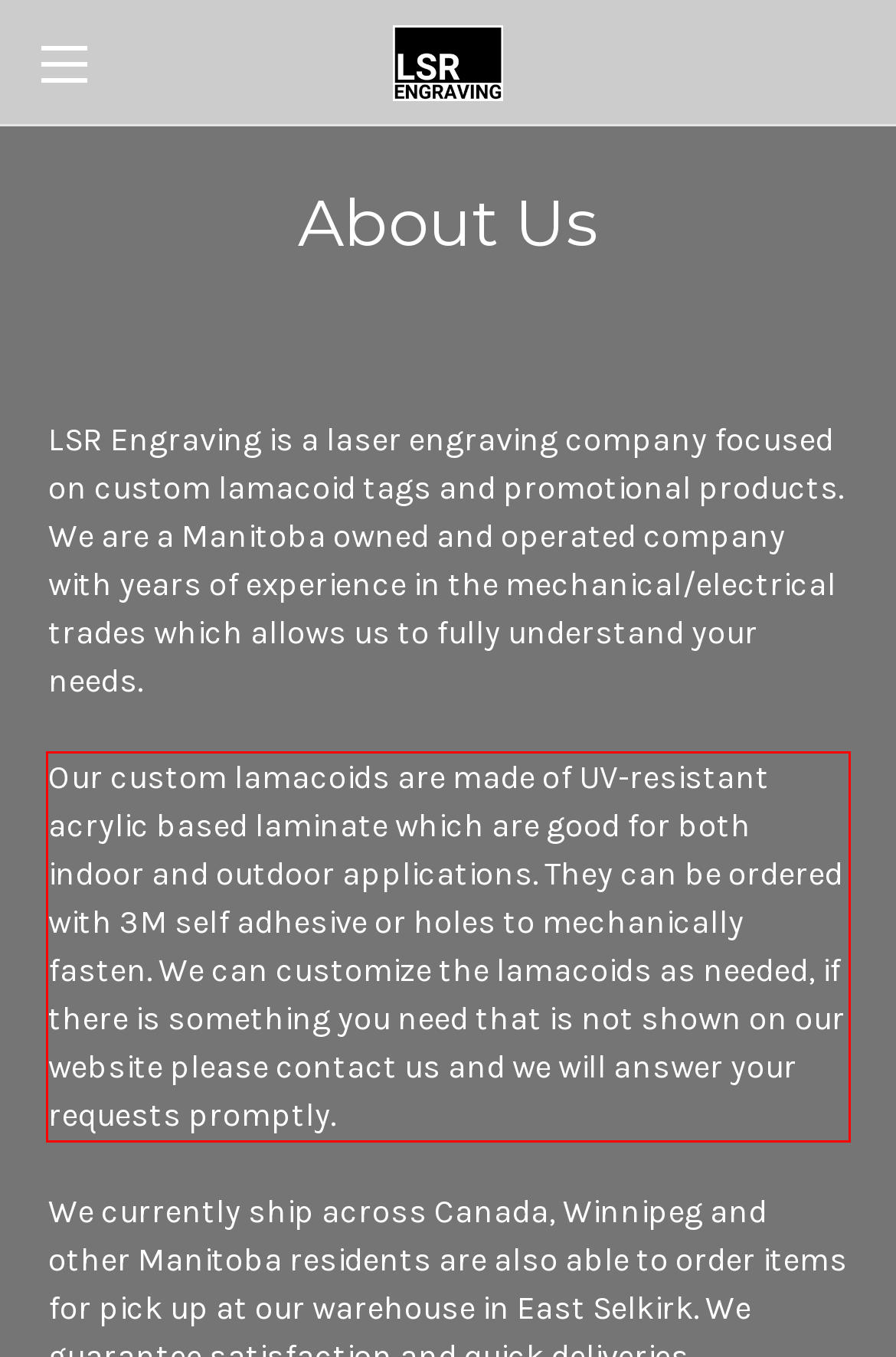You have a screenshot with a red rectangle around a UI element. Recognize and extract the text within this red bounding box using OCR.

Our custom lamacoids are made of UV-resistant acrylic based laminate which are good for both indoor and outdoor applications. They can be ordered with 3M self adhesive or holes to mechanically fasten. We can customize the lamacoids as needed, if there is something you need that is not shown on our website please contact us and we will answer your requests promptly.